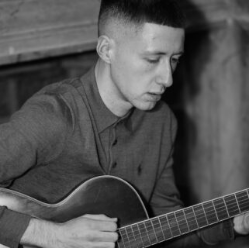Explain in detail what you see in the image.

The image features a black-and-white photograph of a young man focused intently on playing an acoustic guitar. He is dressed in a collared shirt, and his hairstyle is short and neatly styled. The backdrop appears to be rustic, likely depicting cozy indoor surroundings, which complement the intimate atmosphere of a musical setting. This image is associated with an event titled "A rising star of Irish jazz guitar Matthew O'Connell Quartet," scheduled for May 30, 2024, at The Cooler. This performance promises to showcase emerging talent in the Irish jazz scene.